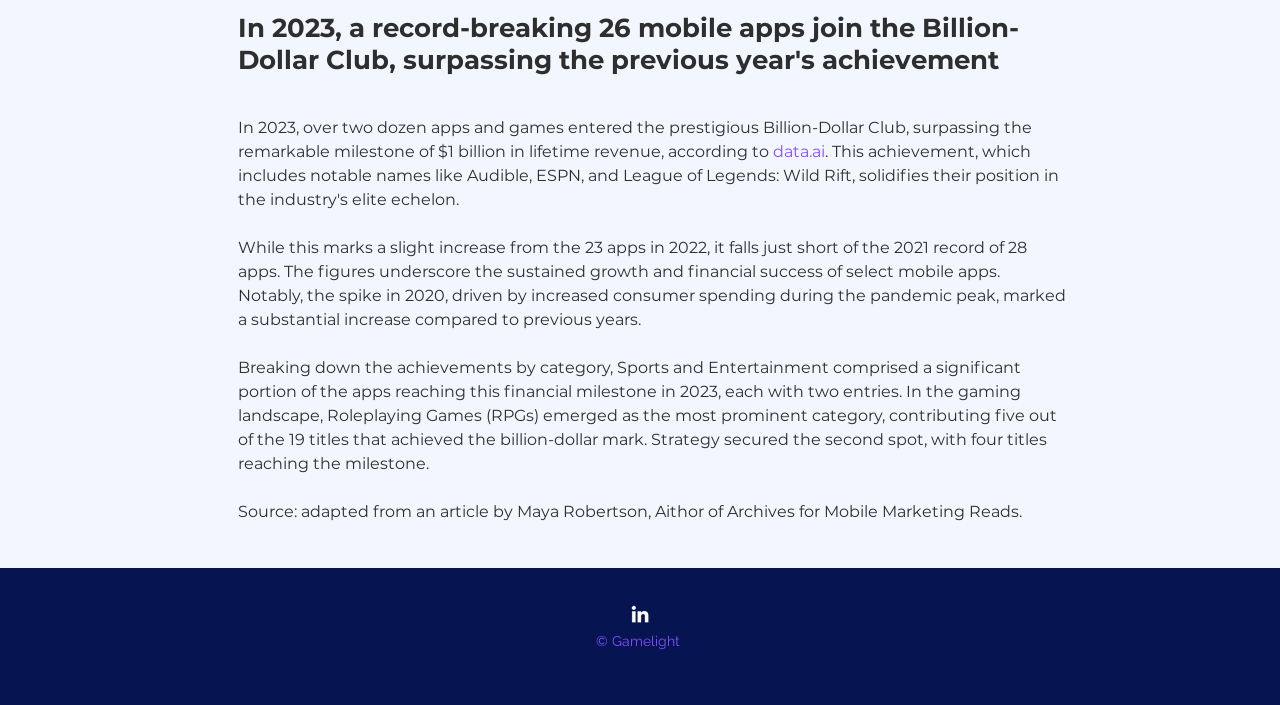Identify the bounding box coordinates for the UI element that matches this description: "aria-label="LinkedIn"".

[0.491, 0.854, 0.509, 0.888]